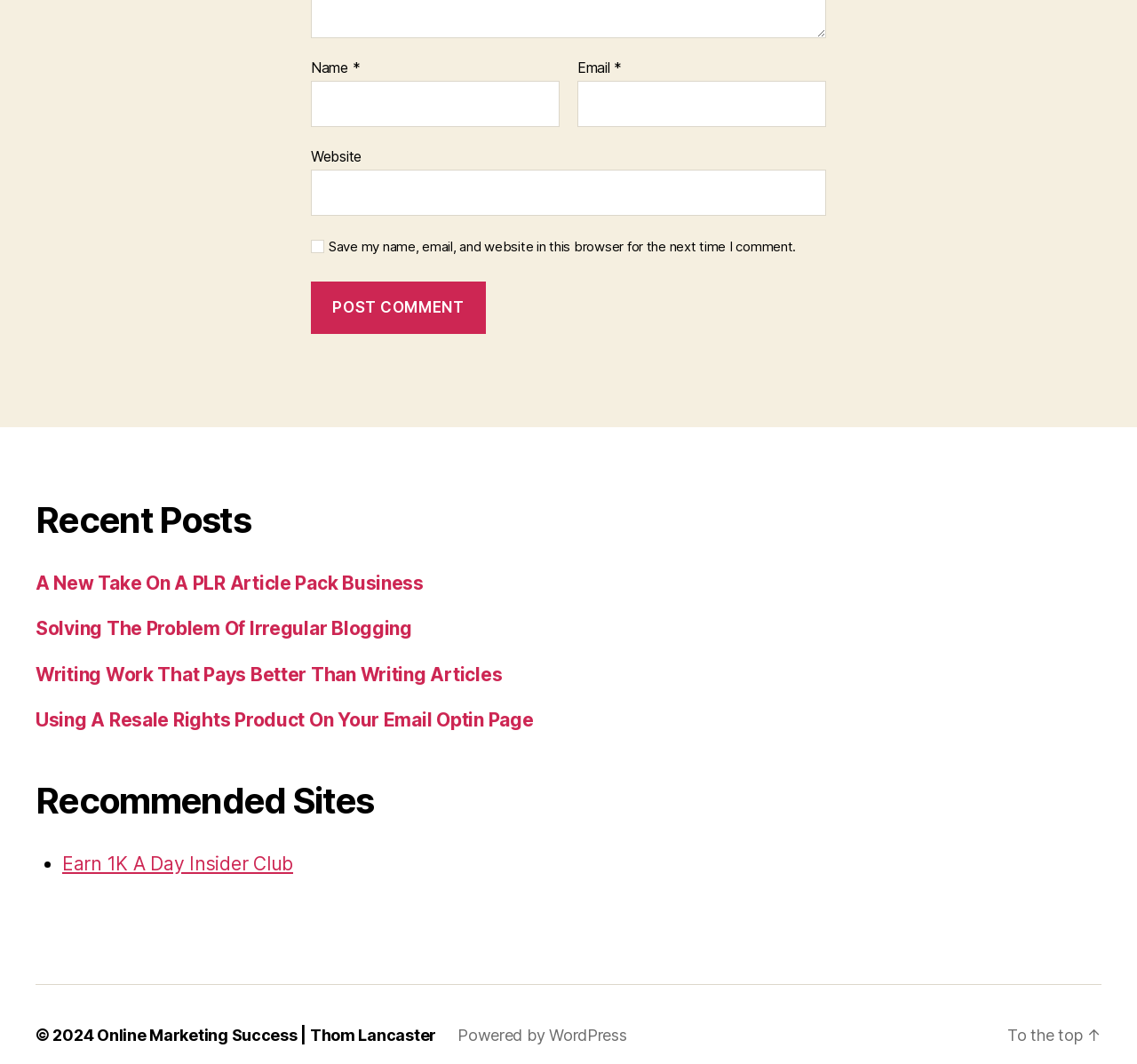Find the UI element described as: "parent_node: Email * aria-describedby="email-notes" name="email"" and predict its bounding box coordinates. Ensure the coordinates are four float numbers between 0 and 1, [left, top, right, bottom].

[0.508, 0.076, 0.727, 0.119]